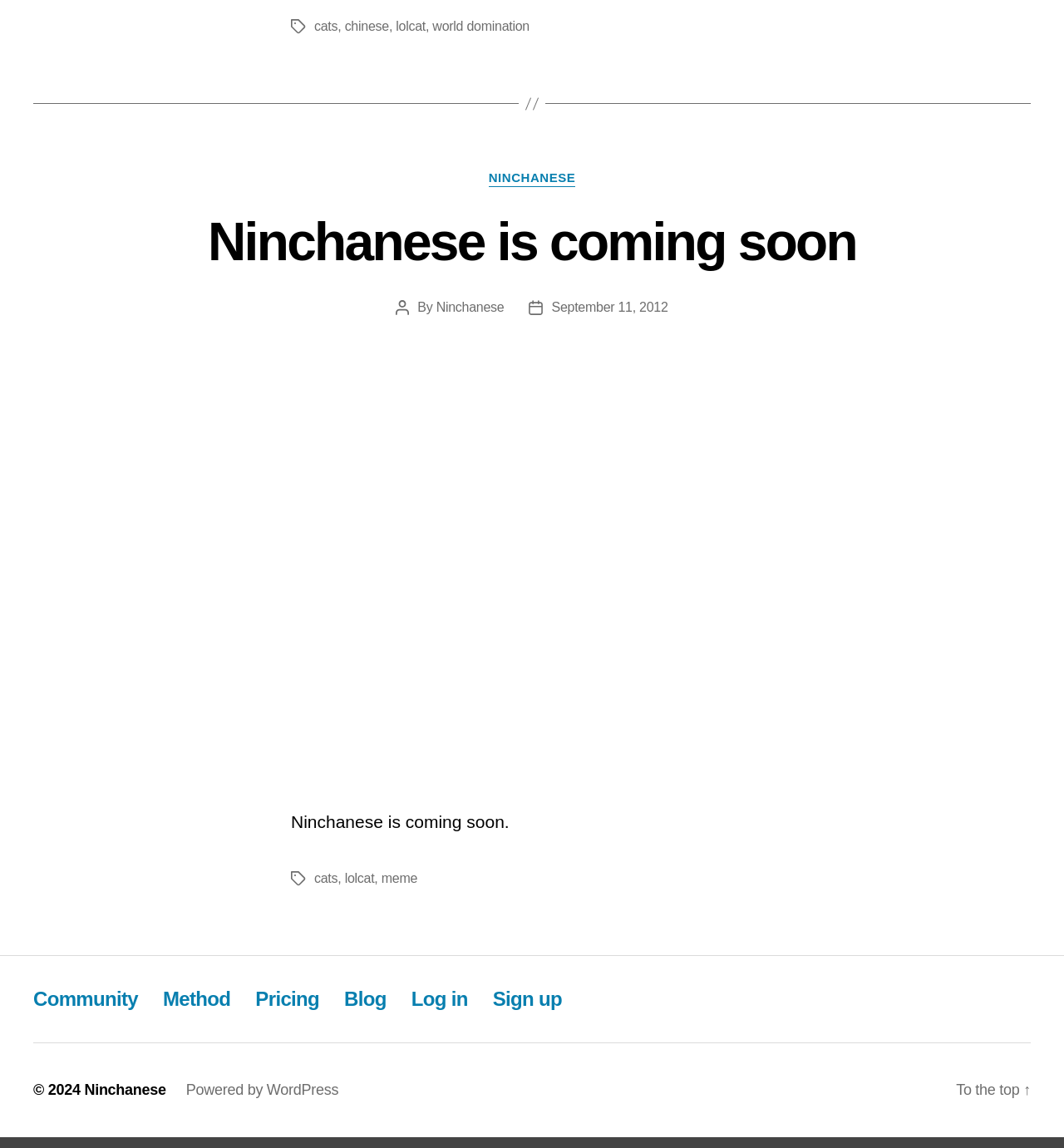What is the post date?
Using the image, provide a detailed and thorough answer to the question.

I found the post date by looking at the 'Post date' section, which is located below the 'Categories' header. The link 'September 11, 2012' is the post date.